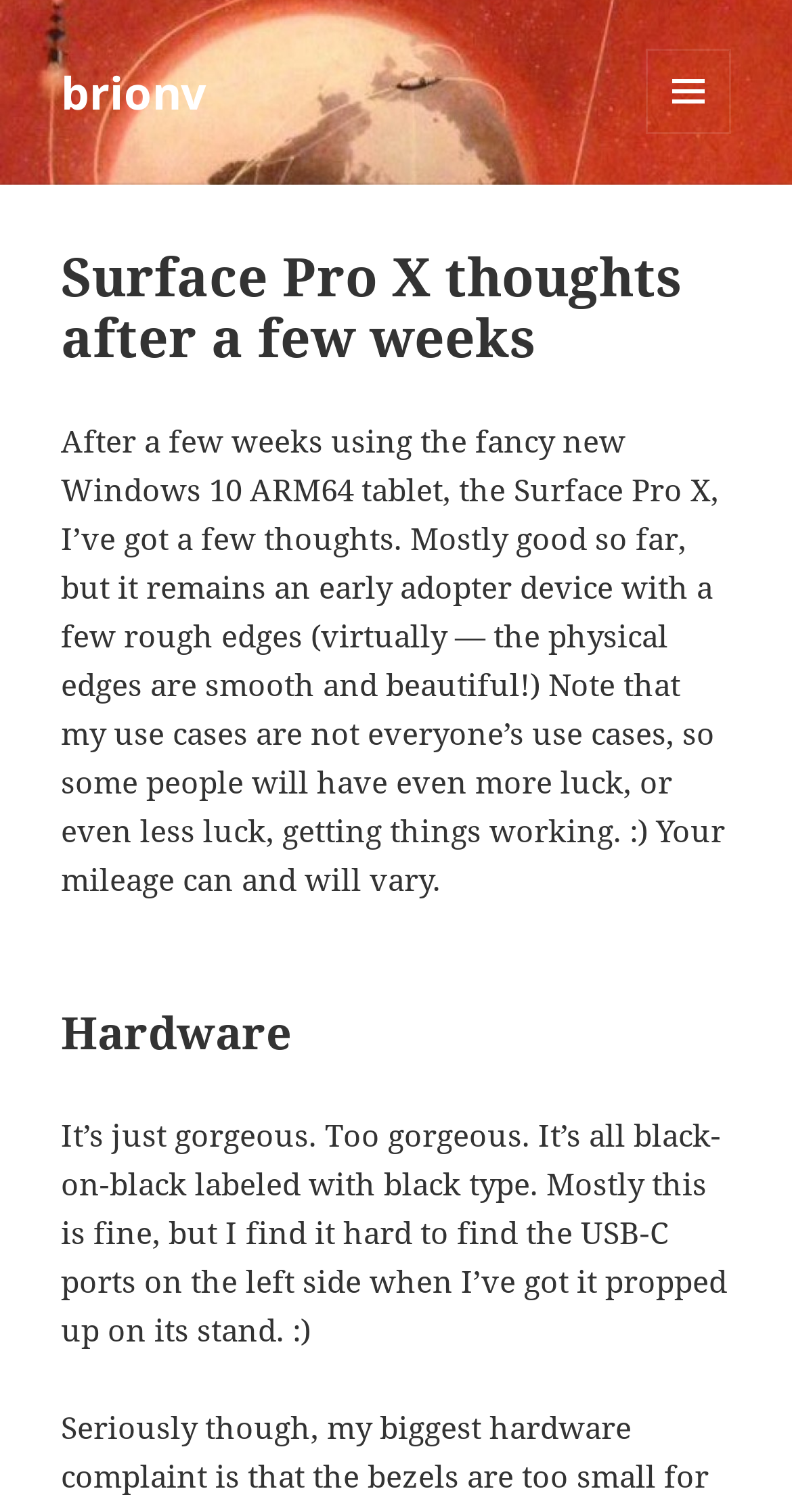What is the format of the article?
Could you answer the question with a detailed and thorough explanation?

The format of the article can be inferred from the structure and content of the page, which resembles a personal blog post. The article is written in a conversational tone and includes the author's personal thoughts and experiences with the device.